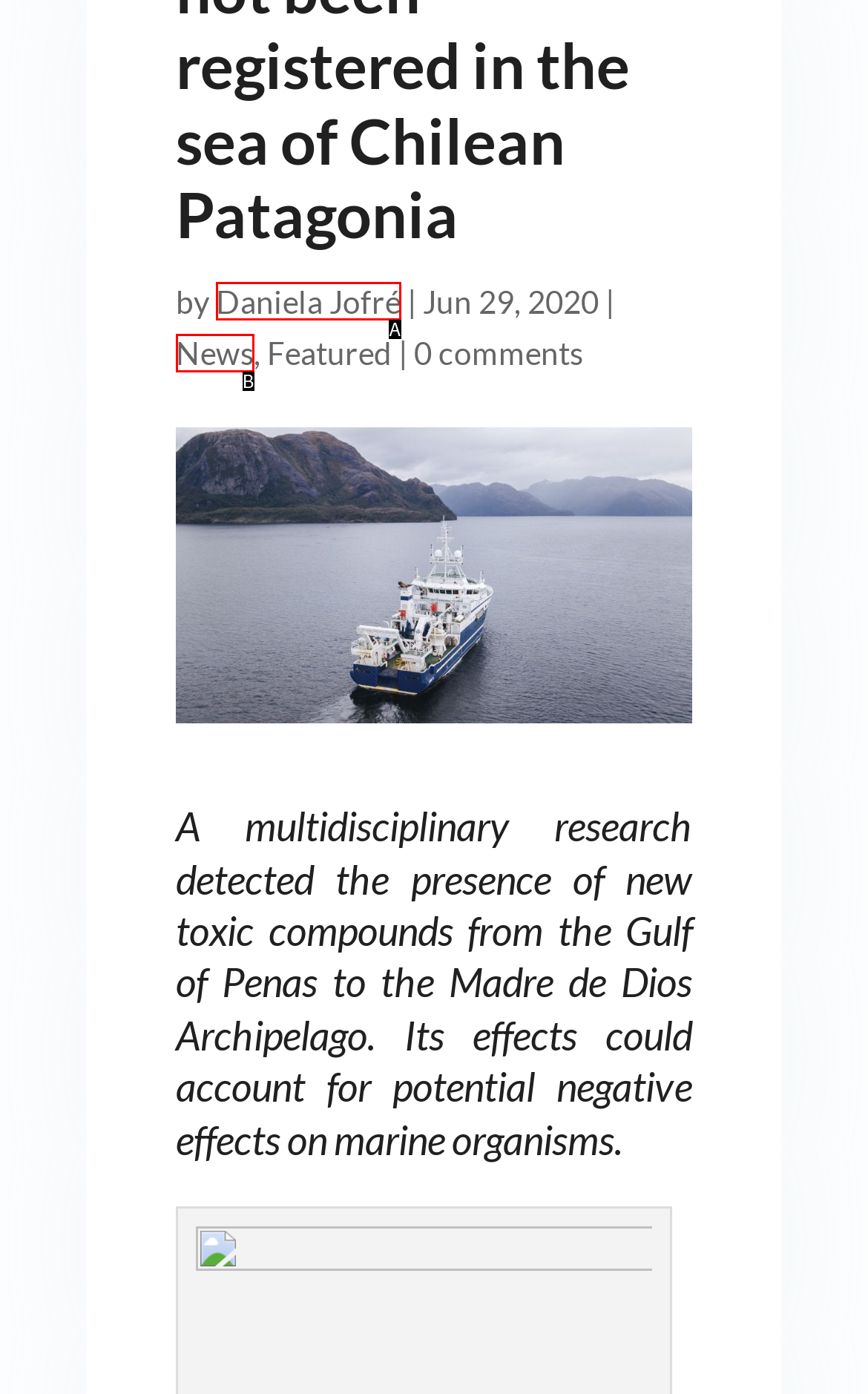Determine which HTML element matches the given description: News. Provide the corresponding option's letter directly.

B